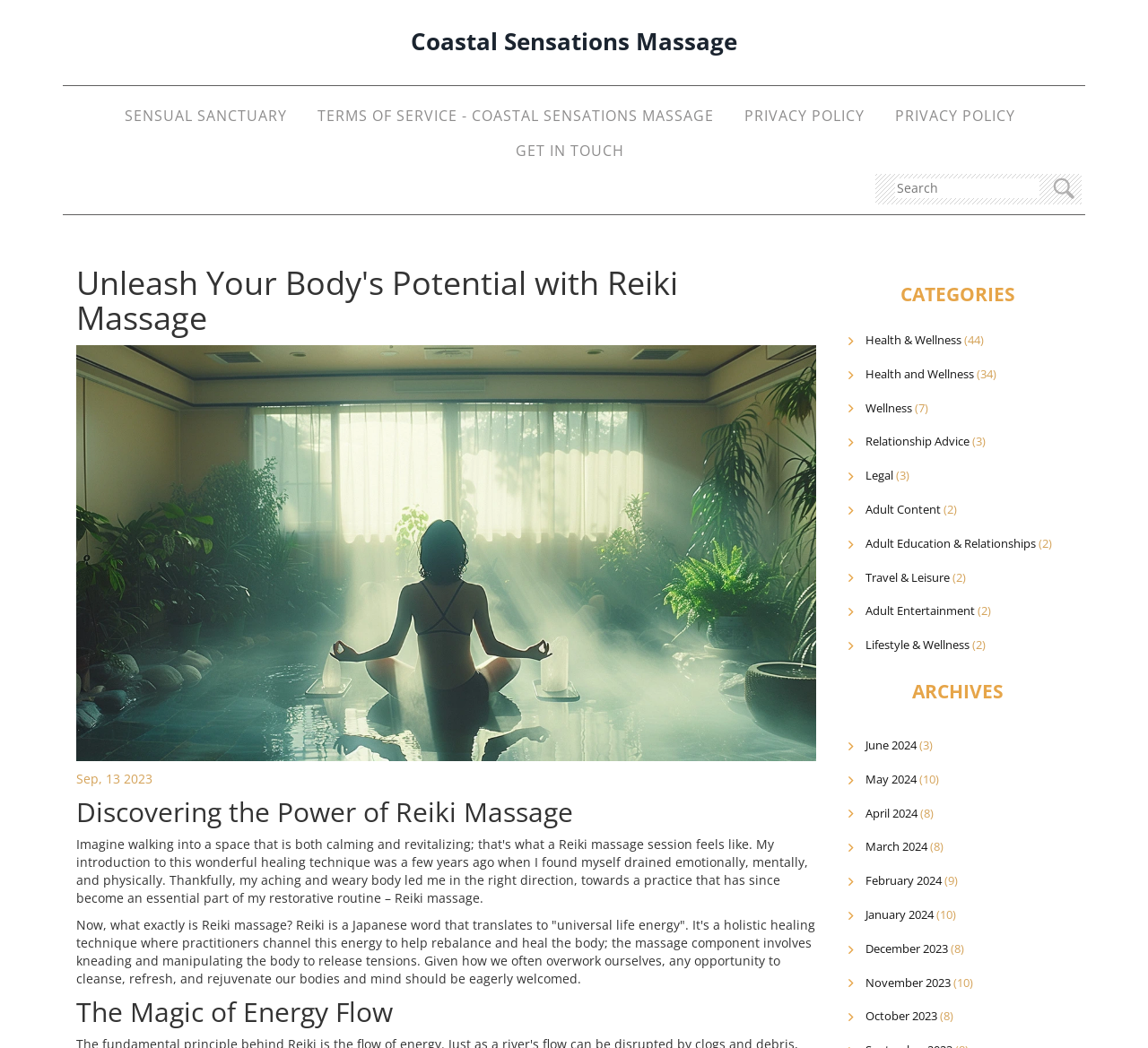Identify the bounding box coordinates of the section to be clicked to complete the task described by the following instruction: "Click on the 'Coastal Sensations Massage' link". The coordinates should be four float numbers between 0 and 1, formatted as [left, top, right, bottom].

[0.055, 0.024, 0.945, 0.056]